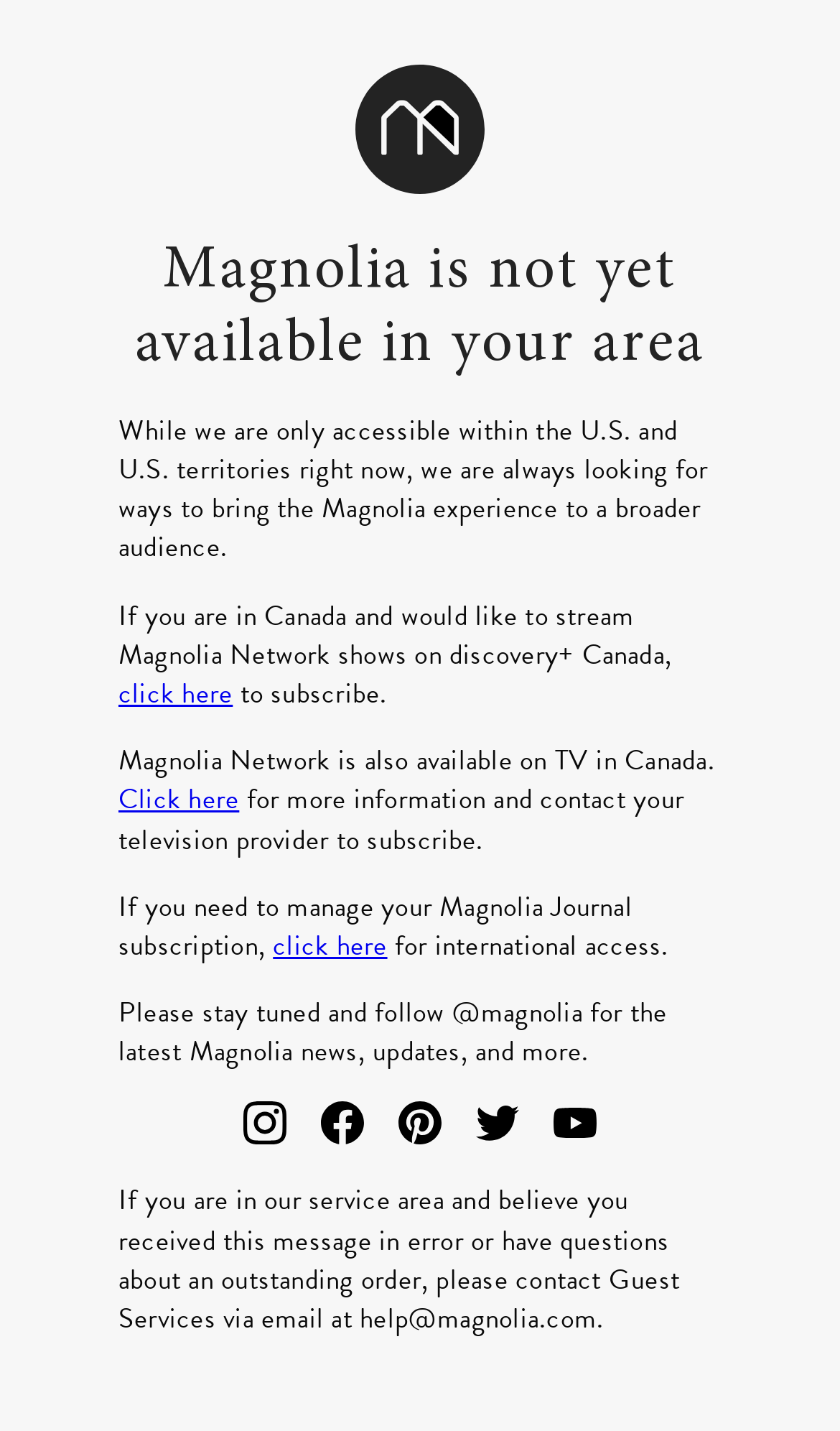Highlight the bounding box coordinates of the region I should click on to meet the following instruction: "click here to subscribe".

[0.141, 0.471, 0.277, 0.498]